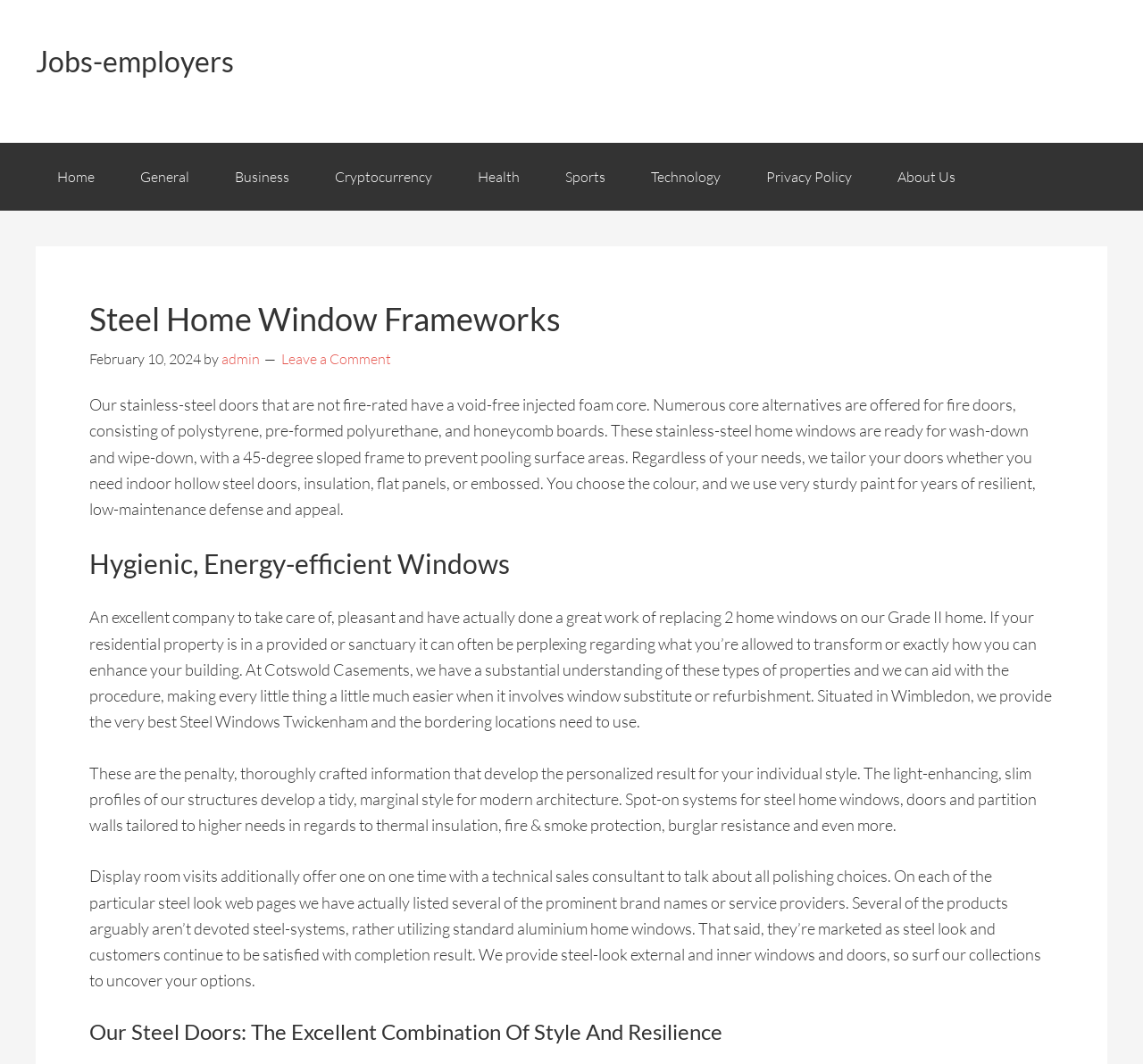Bounding box coordinates should be in the format (top-left x, top-left y, bottom-right x, bottom-right y) and all values should be floating point numbers between 0 and 1. Determine the bounding box coordinate for the UI element described as: Leave a Comment

[0.246, 0.329, 0.342, 0.346]